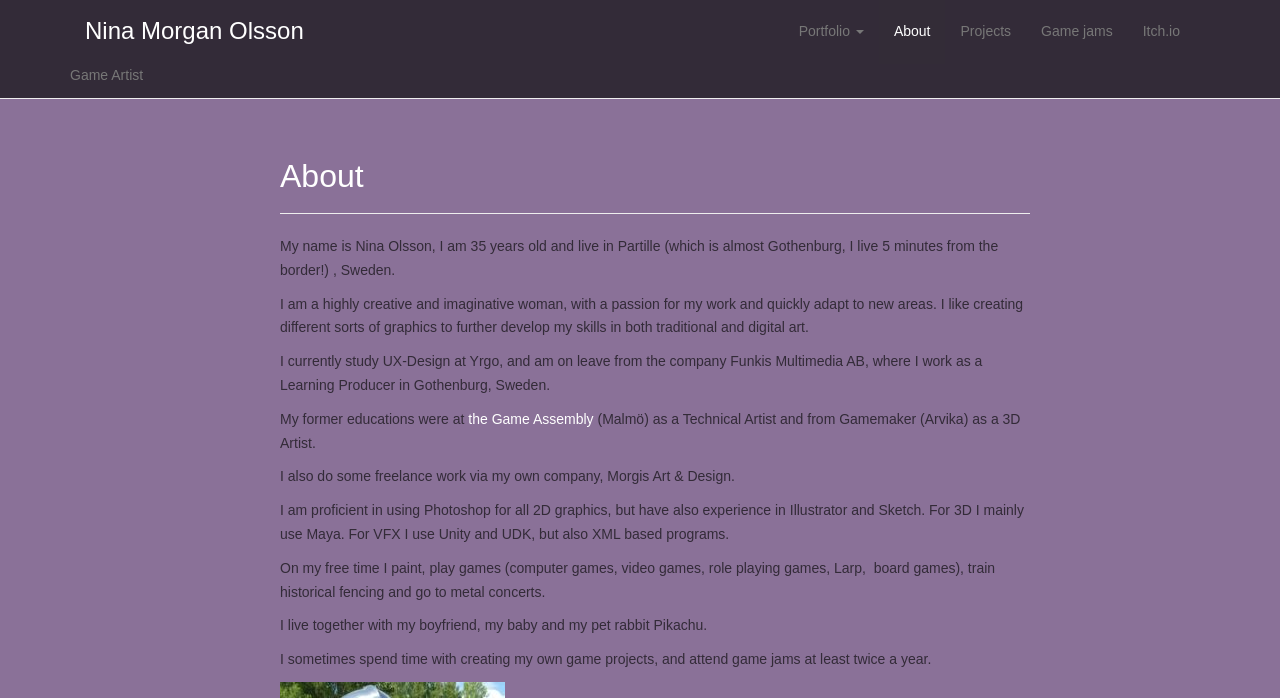Generate a comprehensive description of the webpage content.

The webpage is about Nina Morgan Olsson, a game artist. At the top-left corner, there is a link to Nina Morgan Olsson's profile. Below it, the text "Game Artist" is displayed. 

The main content of the page is divided into sections, with a heading "About" at the top. The first section introduces Nina, mentioning her age, location, and a brief description of herself. 

Below this introduction, there are several paragraphs describing Nina's work experience, education, and skills. She is currently studying UX-Design and working as a Learning Producer. Her former educations include the Game Assembly and Gamemaker. She also does freelance work through her own company, Morgis Art & Design. 

The webpage also lists Nina's proficiency in various software, including Photoshop, Illustrator, Sketch, Maya, Unity, and UDK. 

In her free time, Nina enjoys painting, playing games, training historical fencing, and attending metal concerts. She lives with her boyfriend, baby, and pet rabbit Pikachu. Occasionally, she works on her own game projects and participates in game jams.